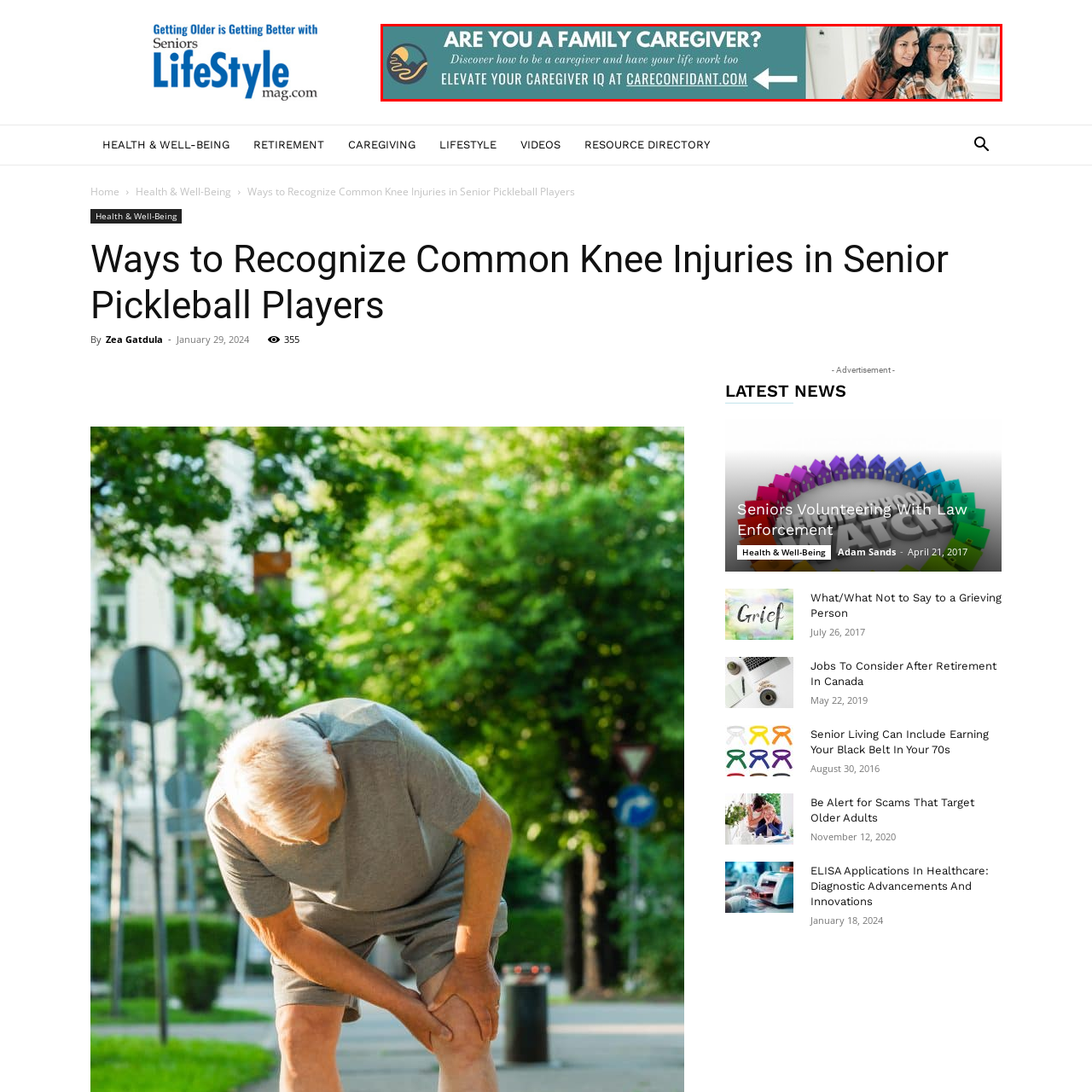Provide a comprehensive description of the image located within the red boundary.

The image features a supportive visual advertisement aimed at family caregivers. It poses a question, "ARE YOU A FAMILY CAREGIVER?" prompting viewers to consider their role and responsibilities. The design utilizes a calming turquoise background, enhancing the inviting tone of the message. Accompanying visuals include a warm, genuine moment between a caregiver, who is smiling gently, and an older adult, conveying trust and compassion. Text encourages readers to discover effective caregiving strategies and improve their caregiving skills by visiting the website careconfidant.com. An arrow directs attention to the link, inviting viewers to take action and elevate their "caregiver IQ," emphasizing the importance of knowledge in caregiving roles.